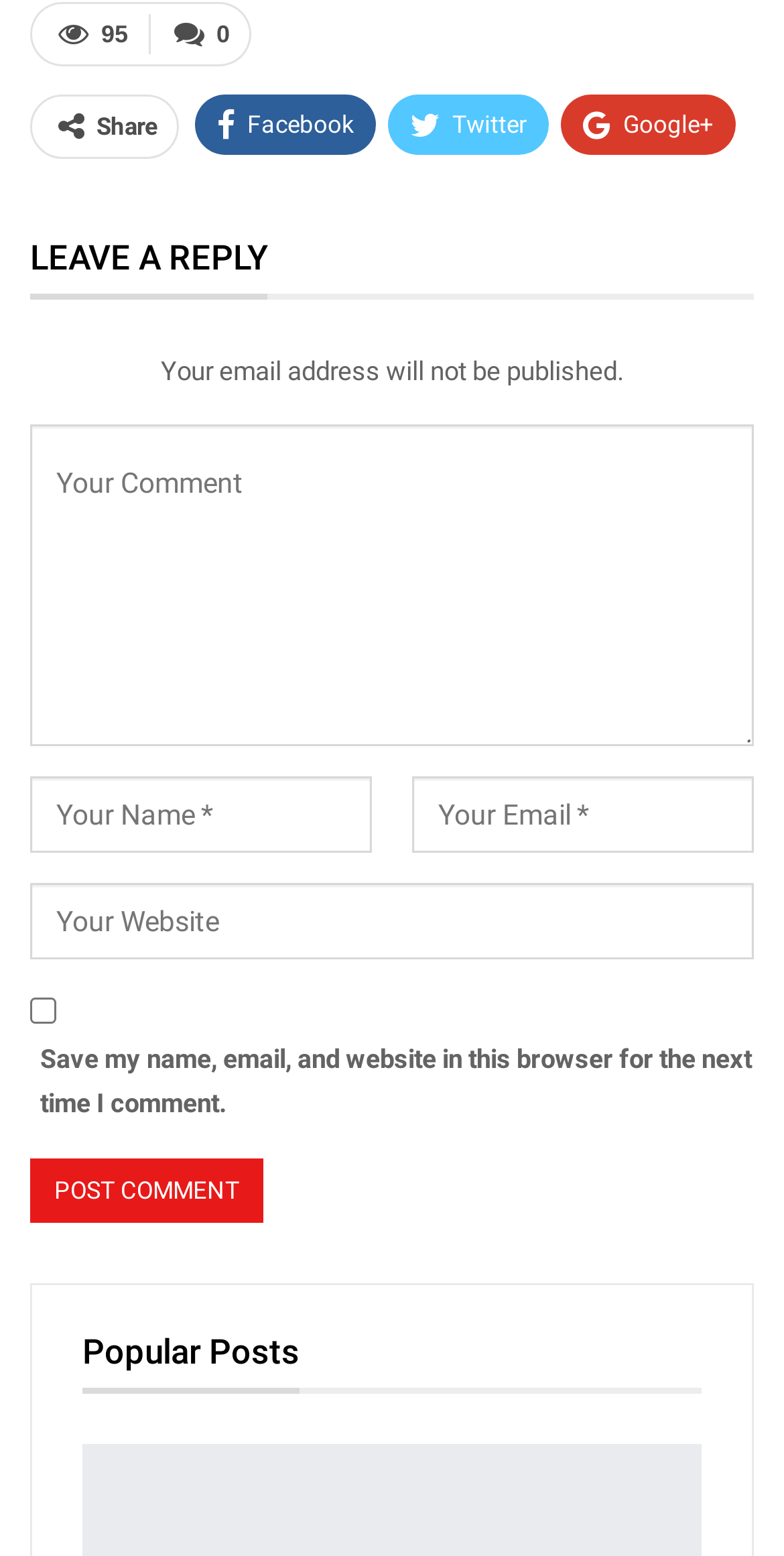What is required to leave a reply?
Using the information presented in the image, please offer a detailed response to the question.

To leave a reply, users are required to fill in their name and email address, as indicated by the required fields 'Your Name *' and 'Your Email *'.